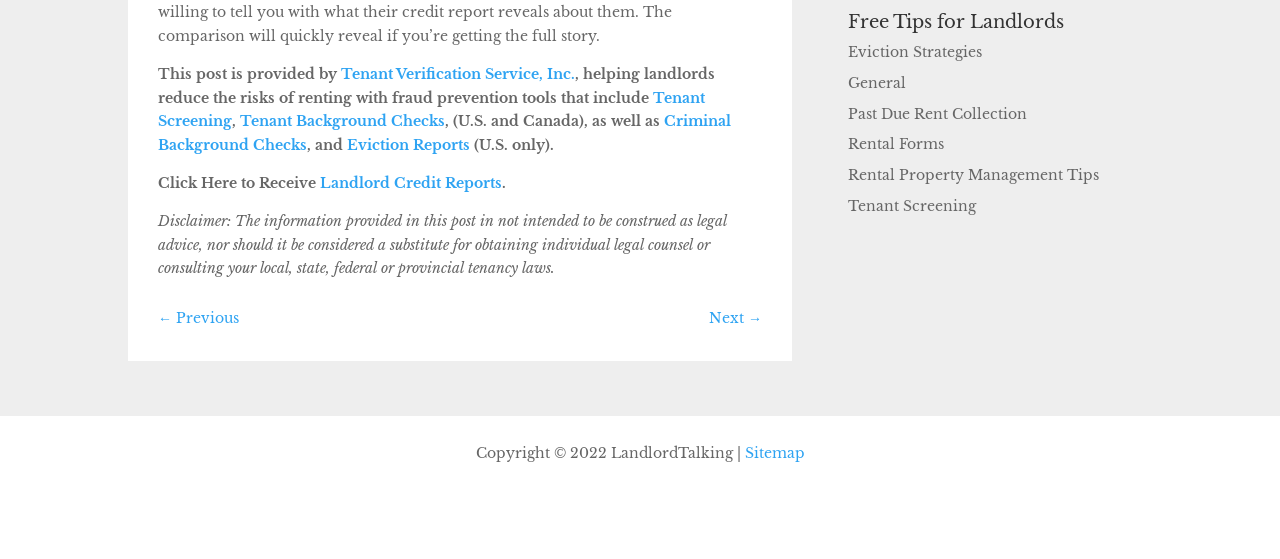Identify the bounding box coordinates for the element that needs to be clicked to fulfill this instruction: "Read about Tenant Screening". Provide the coordinates in the format of four float numbers between 0 and 1: [left, top, right, bottom].

[0.123, 0.159, 0.551, 0.233]